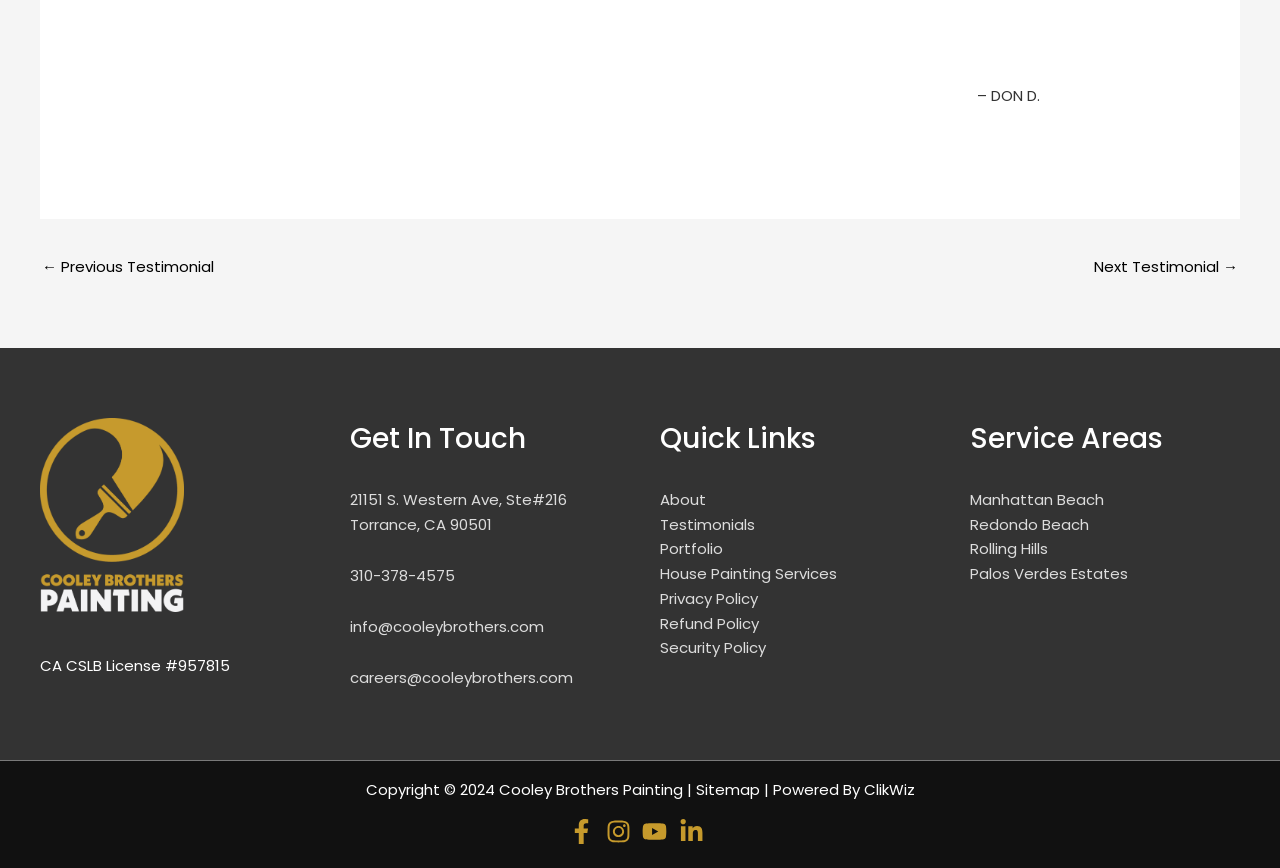Given the element description "Next Testimonial →" in the screenshot, predict the bounding box coordinates of that UI element.

[0.855, 0.289, 0.967, 0.329]